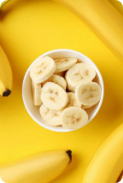Elaborate on the elements present in the image.

A bright and vibrant image featuring a bowl of freshly sliced bananas placed against a cheerful yellow background. The bowl is filled with neatly arranged banana slices, showcasing their creamy texture and inviting color. Surrounding the bowl are whole bananas, adding to the overall cheerful and fruity theme. This visual conveys the freshness and health benefits of bananas, aligning with an article that explores the numerous nutritional advantages and health facts related to this popular fruit. Whether for snacking or as part of a breakfast, bananas are presented here as a delightful and wholesome choice.